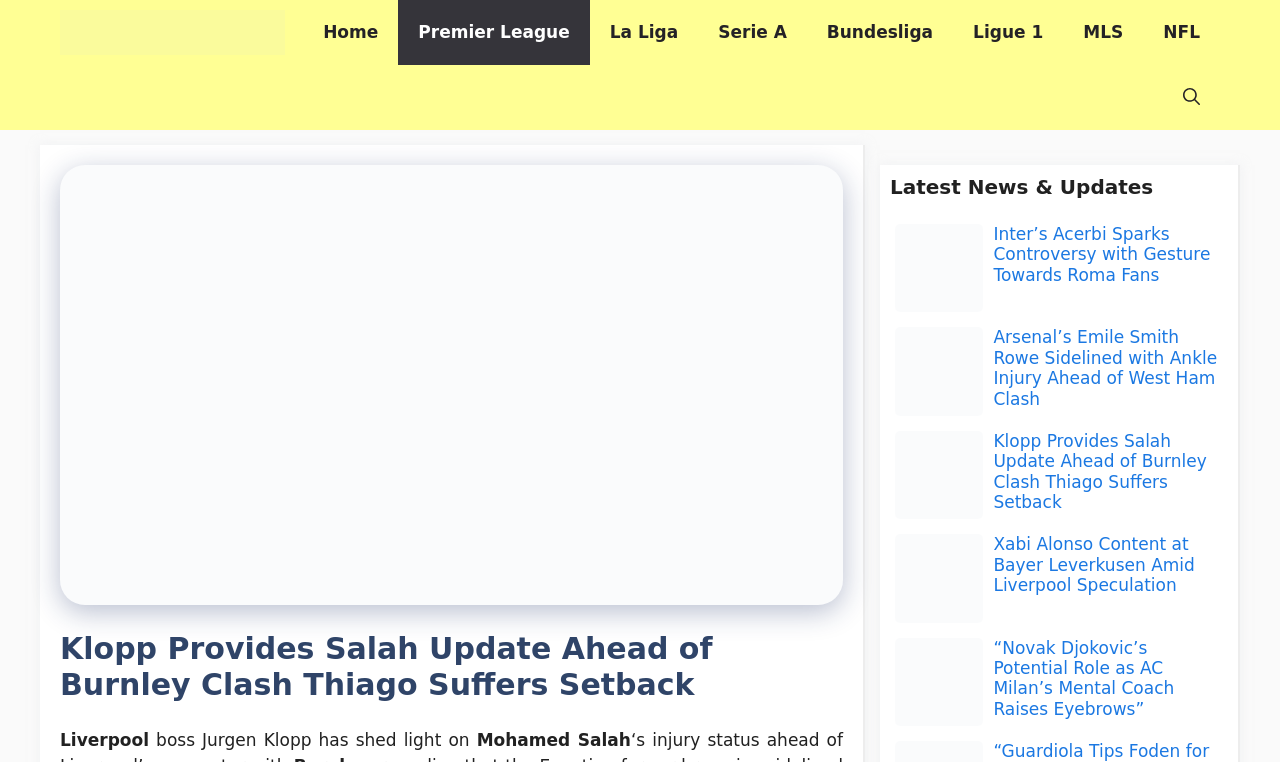Please determine the bounding box coordinates of the area that needs to be clicked to complete this task: 'Open the search'. The coordinates must be four float numbers between 0 and 1, formatted as [left, top, right, bottom].

[0.909, 0.085, 0.953, 0.171]